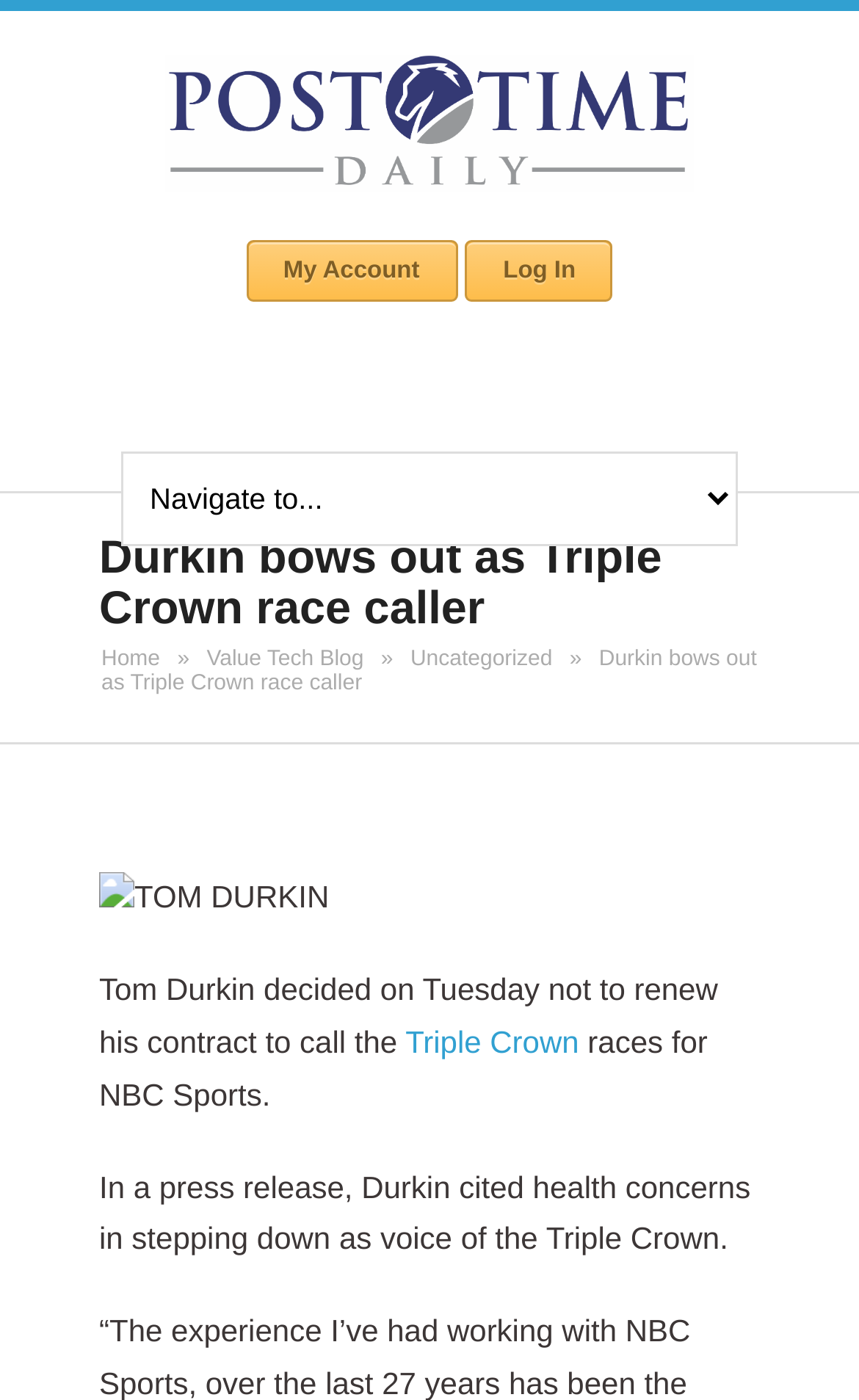Please specify the bounding box coordinates for the clickable region that will help you carry out the instruction: "view value tech blog".

[0.241, 0.463, 0.424, 0.48]